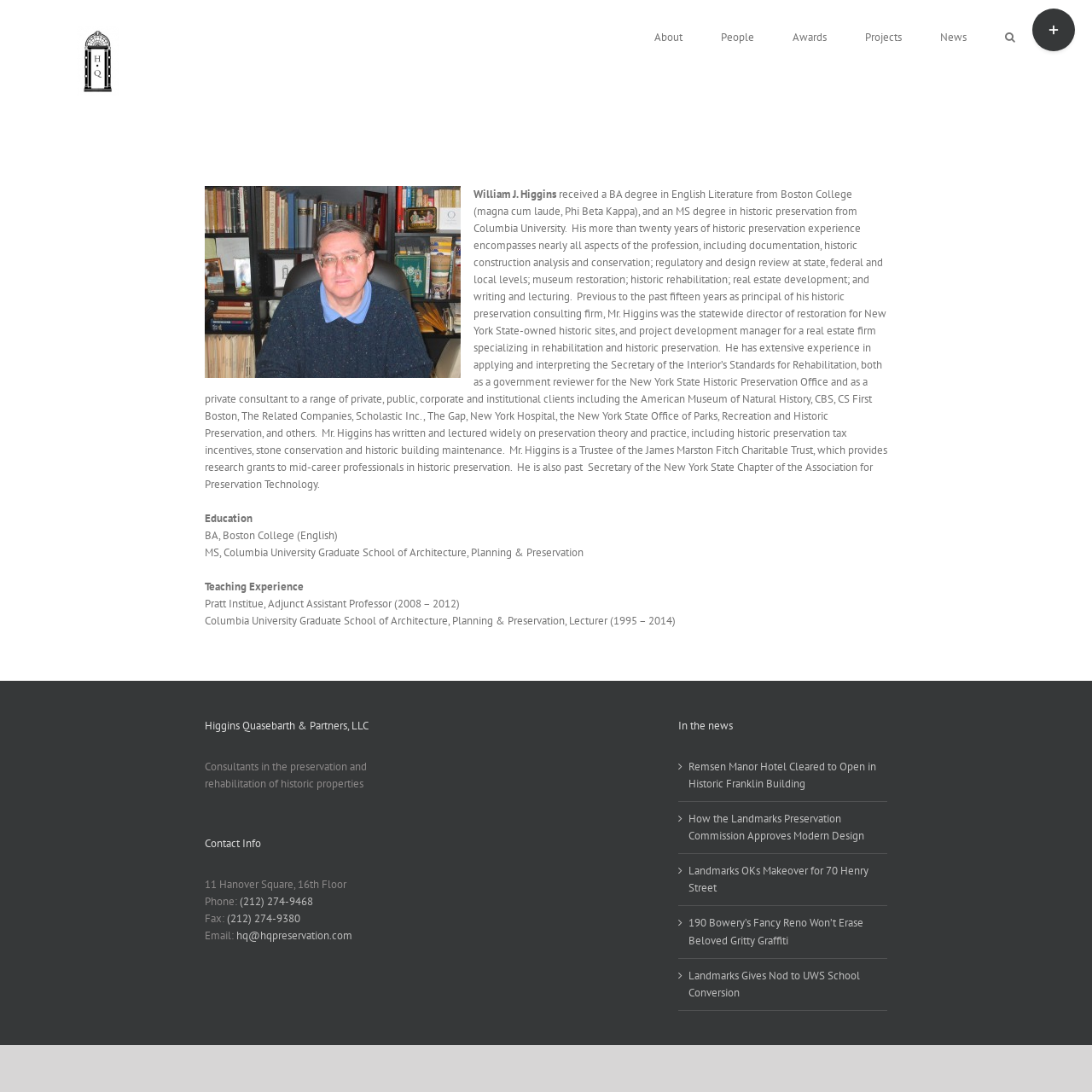Identify the bounding box coordinates for the region of the element that should be clicked to carry out the instruction: "Search". The bounding box coordinates should be four float numbers between 0 and 1, i.e., [left, top, right, bottom].

[0.92, 0.0, 0.93, 0.065]